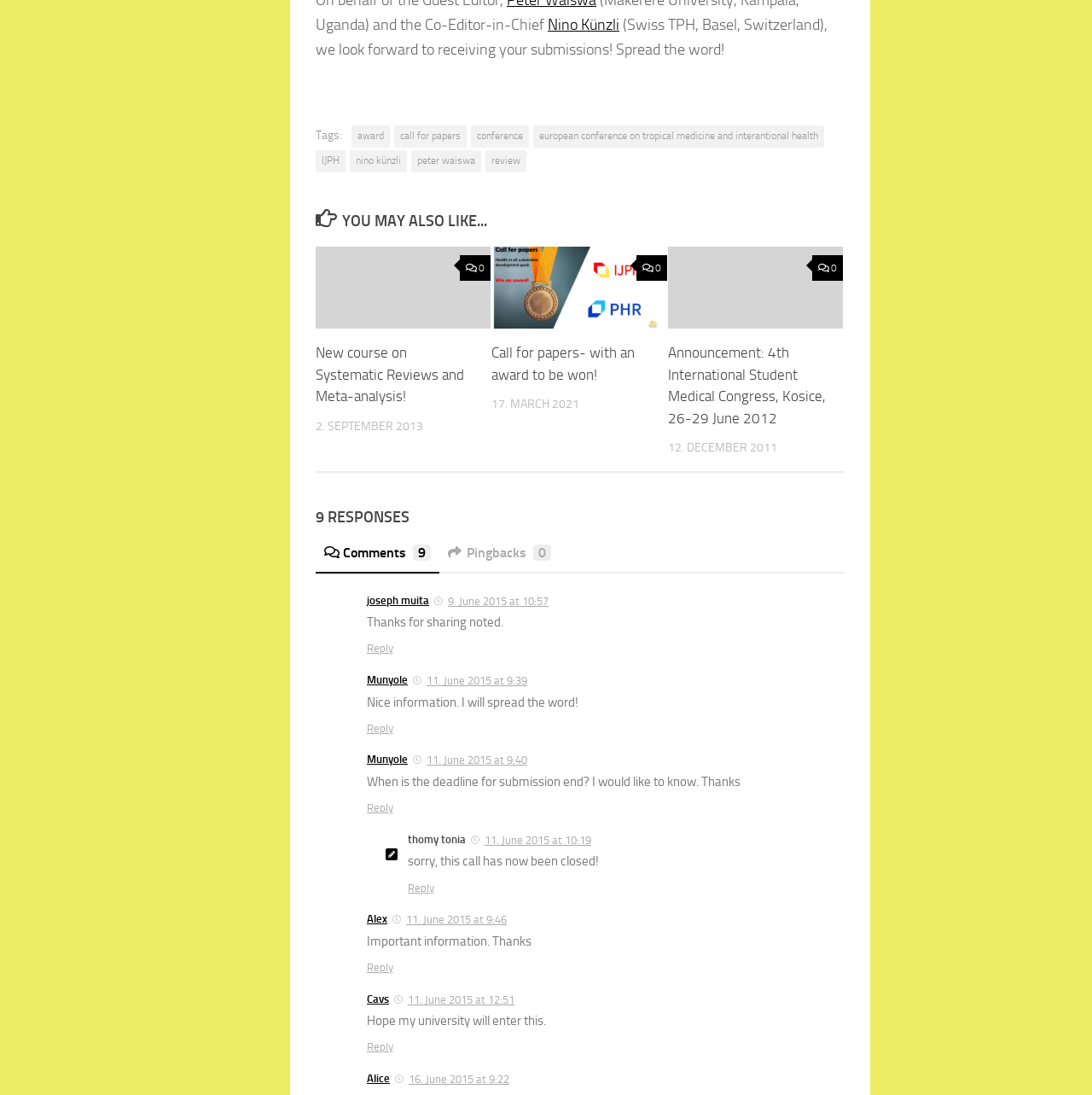Please provide the bounding box coordinates in the format (top-left x, top-left y, bottom-right x, bottom-right y). Remember, all values are floating point numbers between 0 and 1. What is the bounding box coordinate of the region described as: IJPH

[0.289, 0.137, 0.316, 0.157]